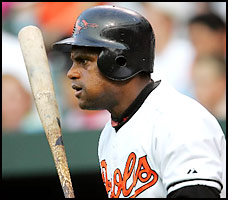Explain the image with as much detail as possible.

The image depicts a focused Sammy Sosa, a professional baseball player known for his time with the Baltimore Orioles. He stands poised, gripping a bat, showcasing his determination and readiness to engage in the game. Clad in the Orioles' distinctive white jersey with orange accents, Sosa embodies the spirit of baseball at a pivotal moment during a match. 

The context surrounding his career highlights the unique challenges faced by Latino baseball players, including language barriers and cultural isolation, which often led to feelings of alienation within the broader community. Sosa's experiences reflect those of many Latin players who navigated both their passion for the sport and the complexities of their cultural identities in a predominantly English-speaking environment. Through his journey, Sosa became emblematic of the broader issues of representation and understanding in Major League Baseball during a time of significant cultural intersection.